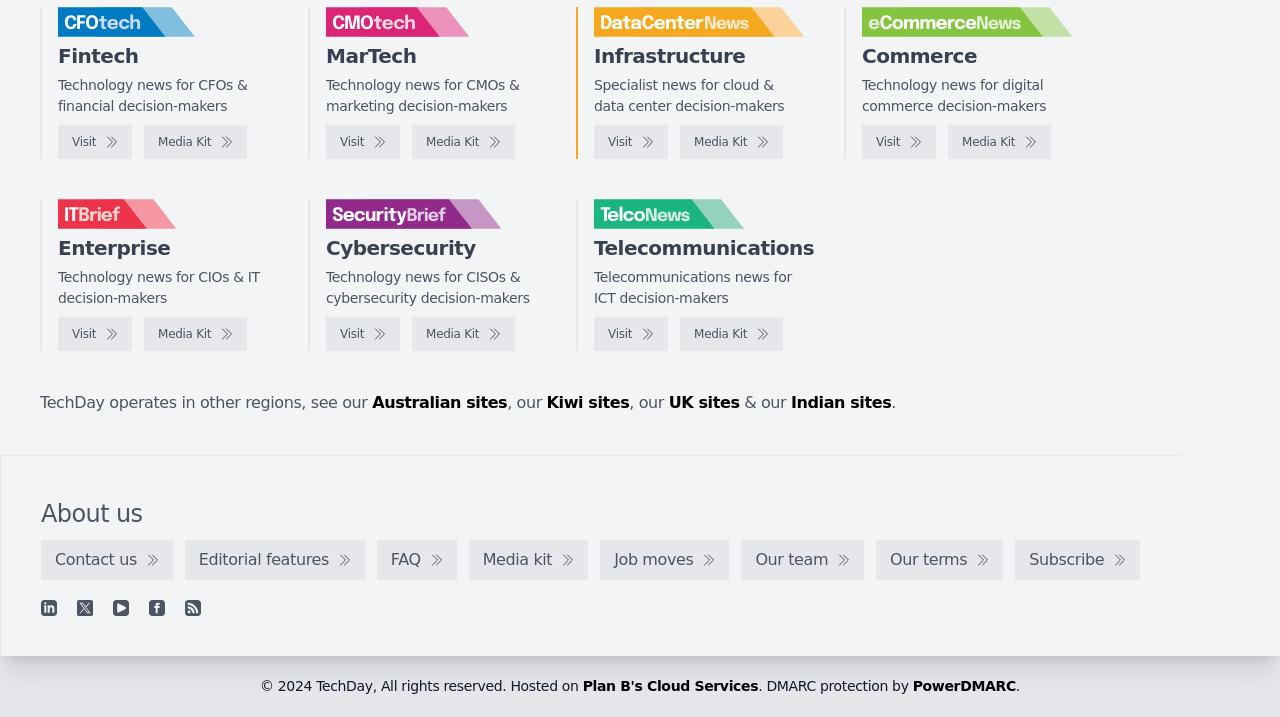Can you specify the bounding box coordinates of the area that needs to be clicked to fulfill the following instruction: "Contact us"?

[0.032, 0.753, 0.135, 0.809]